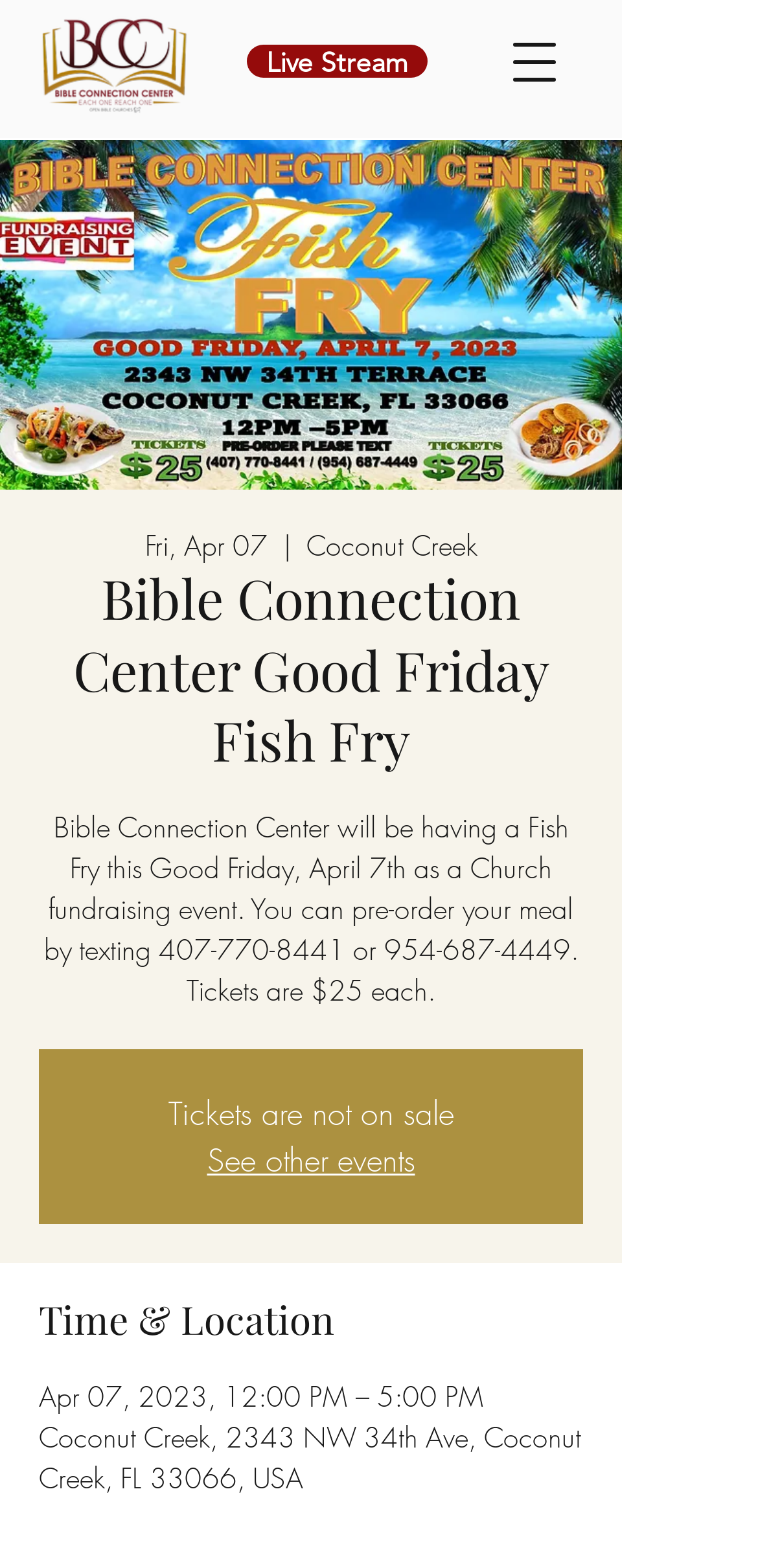For the following element description, predict the bounding box coordinates in the format (top-left x, top-left y, bottom-right x, bottom-right y). All values should be floating point numbers between 0 and 1. Description: Live Stream

[0.326, 0.029, 0.564, 0.05]